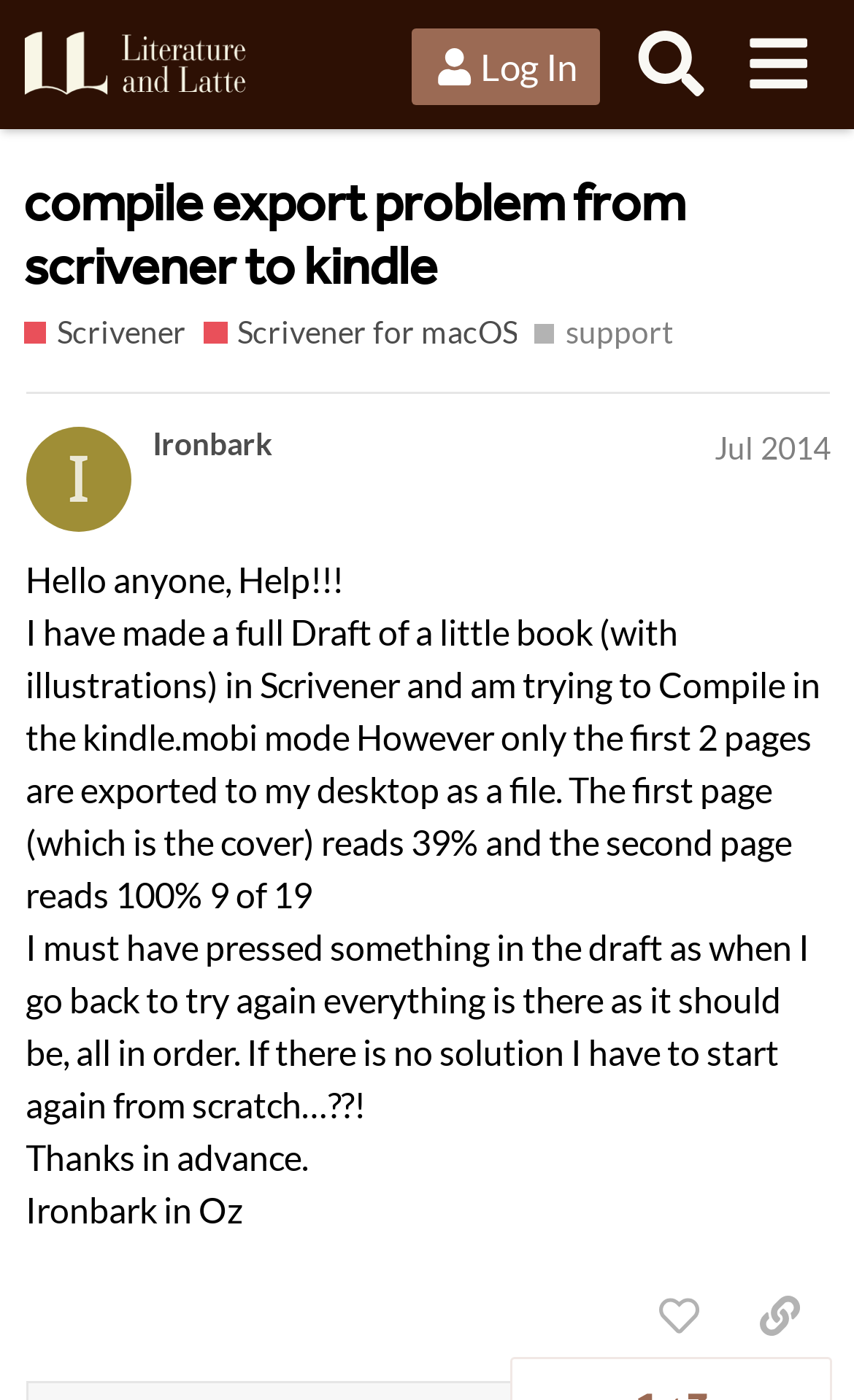Please identify the bounding box coordinates of the region to click in order to complete the given instruction: "Copy a link to this post to clipboard". The coordinates should be four float numbers between 0 and 1, i.e., [left, top, right, bottom].

[0.854, 0.909, 0.973, 0.971]